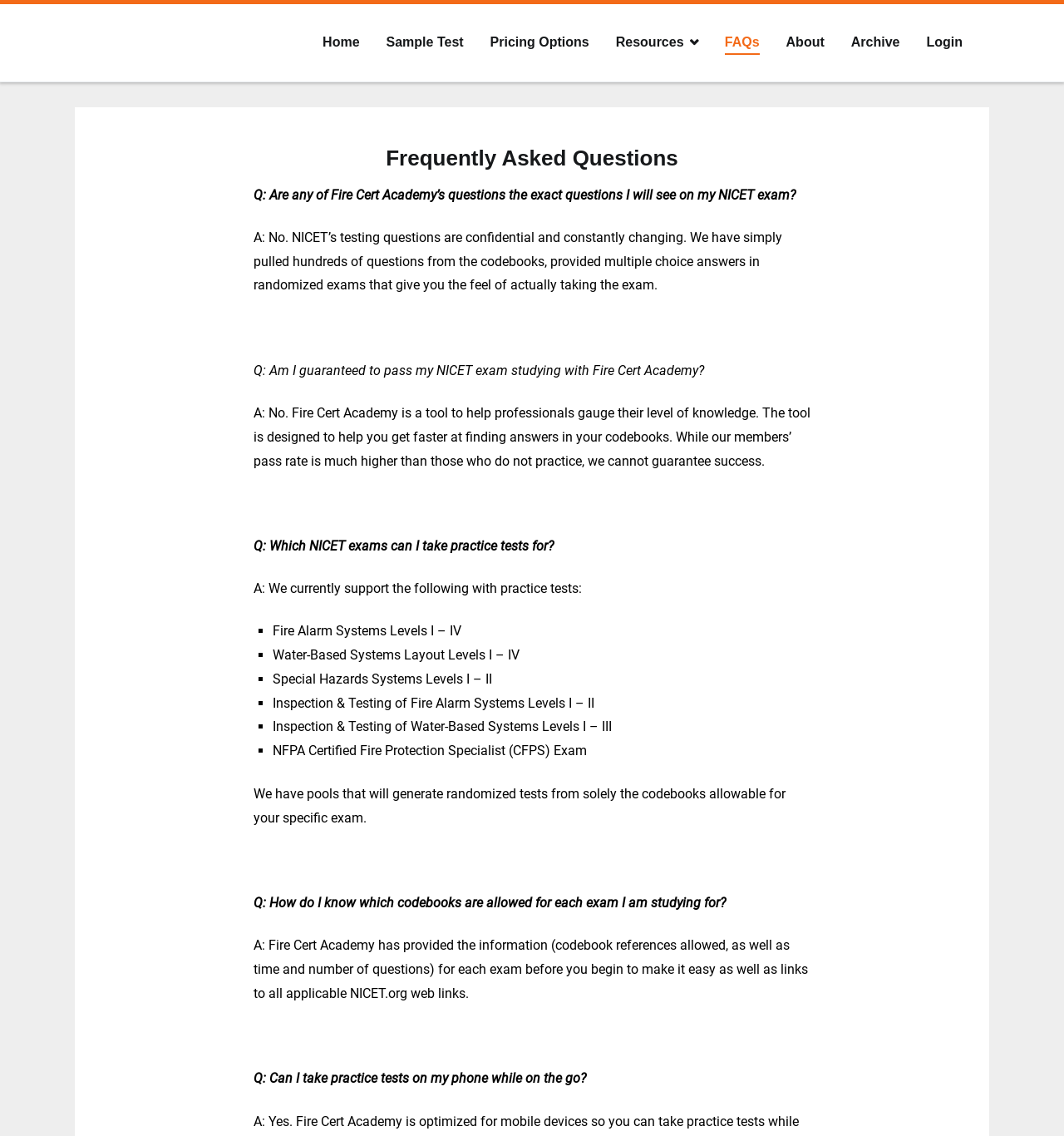Look at the image and write a detailed answer to the question: 
Can users access Fire Cert Academy's practice tests on their mobile devices?

According to the FAQ question, 'Q: Can I take practice tests on my phone while on the go?' the answer is not explicitly stated, but the fact that the question is asked suggests that users can access Fire Cert Academy's practice tests on their mobile devices.